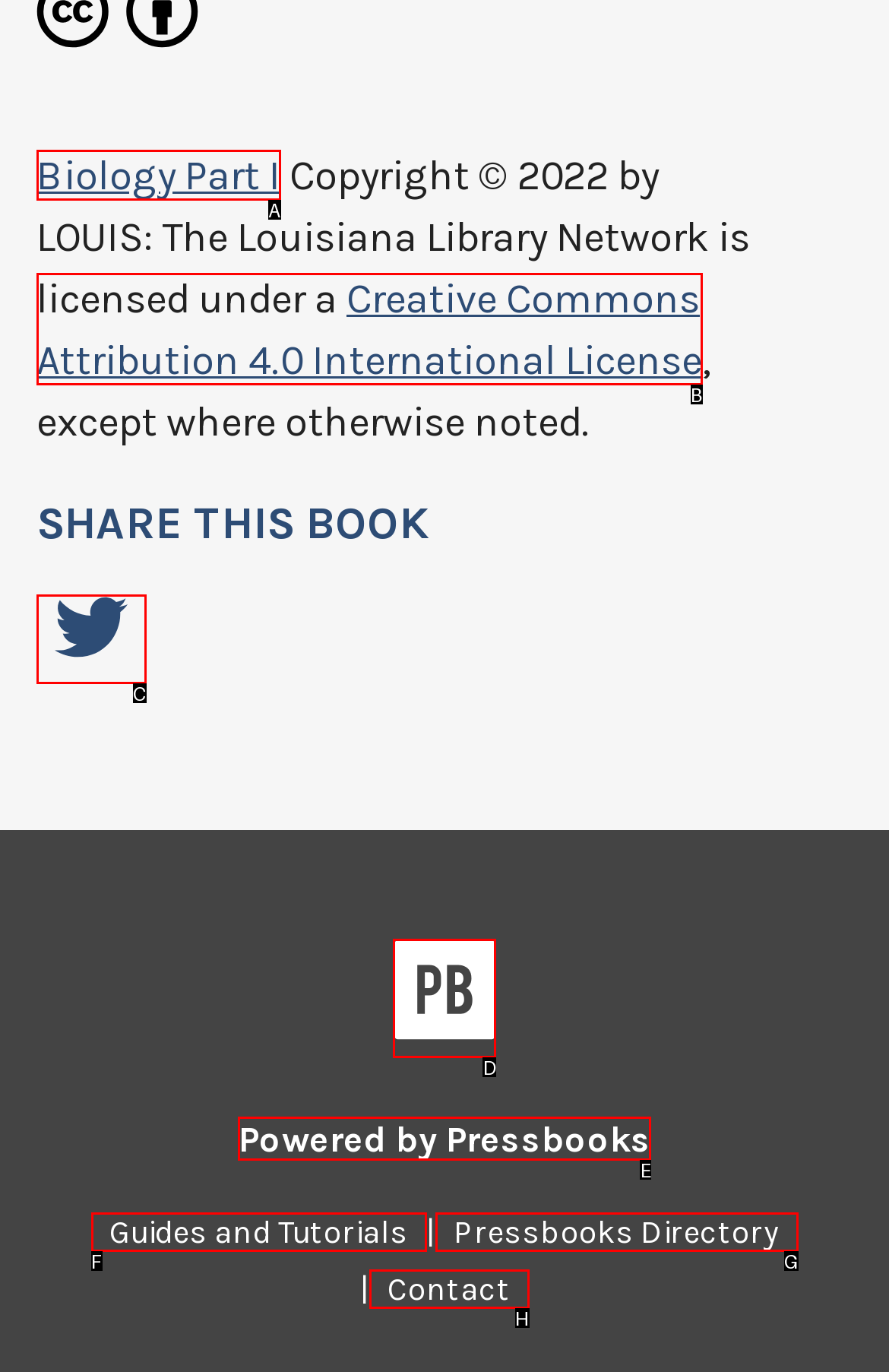Determine the HTML element that best matches this description: Guides and Tutorials from the given choices. Respond with the corresponding letter.

F